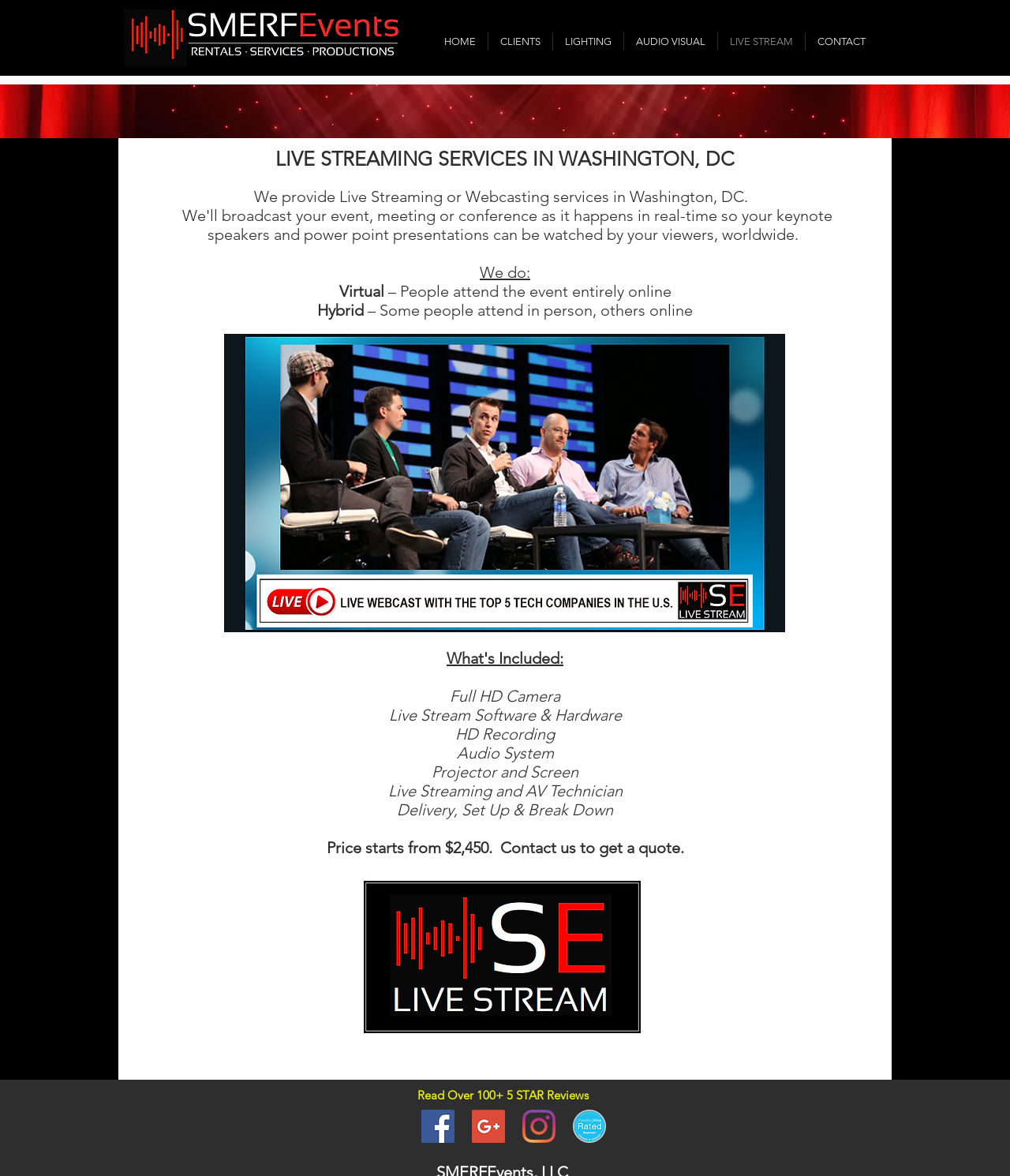Please determine the main heading text of this webpage.

LIVE STREAMING SERVICES IN WASHINGTON, DC